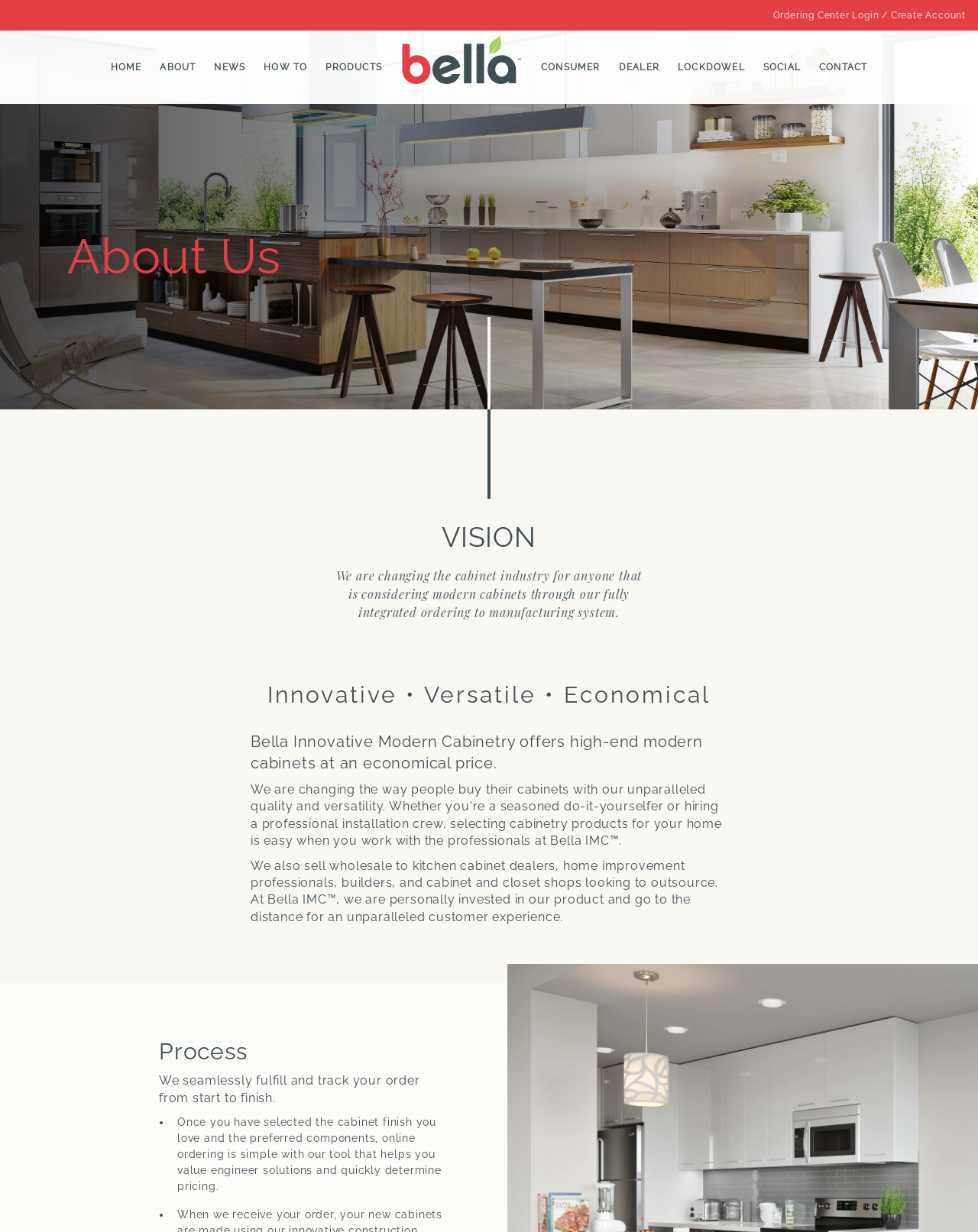Examine the image carefully and respond to the question with a detailed answer: 
What is the benefit of the company's ordering system?

I found this by reading the text that mentions 'we are personally invested in our product and go to the distance for an unparalleled customer experience'. This suggests that the company's ordering system is designed to provide a superior customer experience.